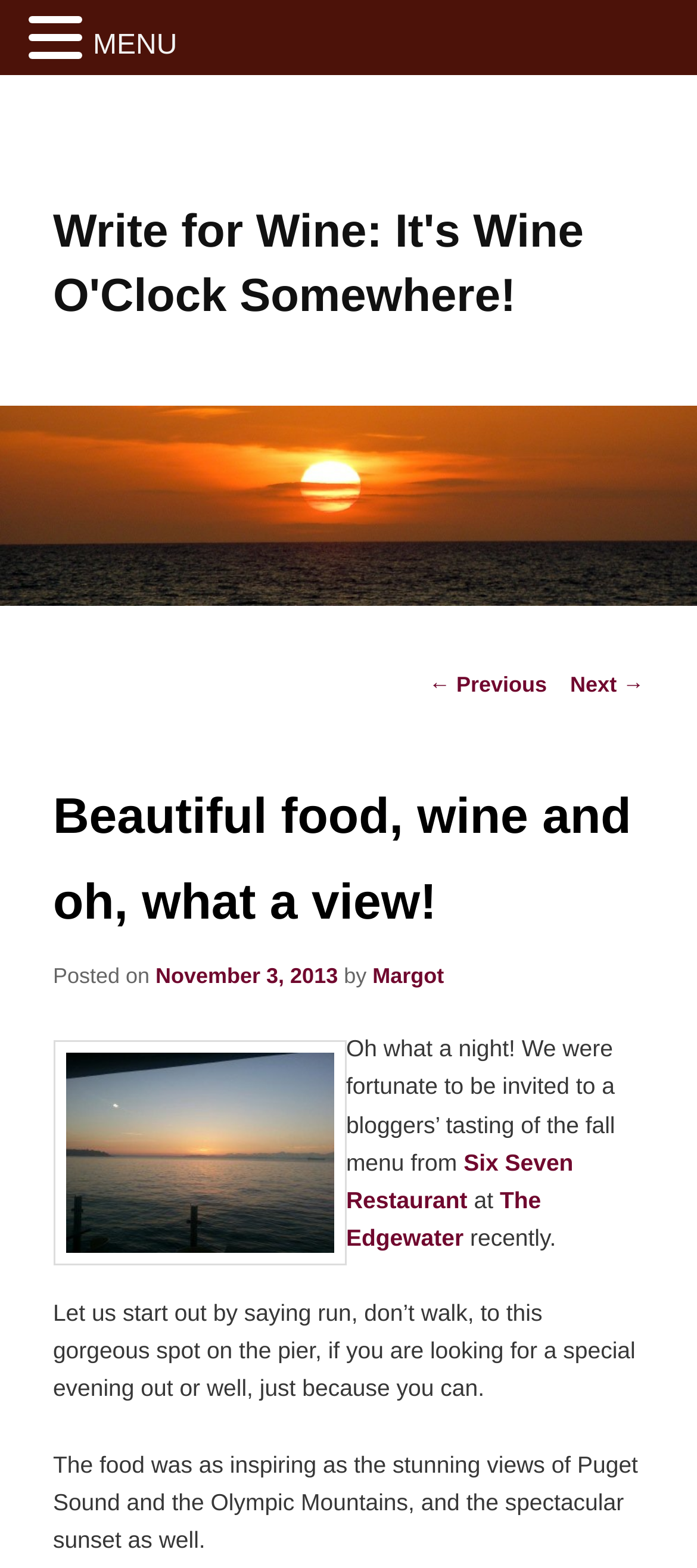Extract the top-level heading from the webpage and provide its text.

Write for Wine: It's Wine O'Clock Somewhere!